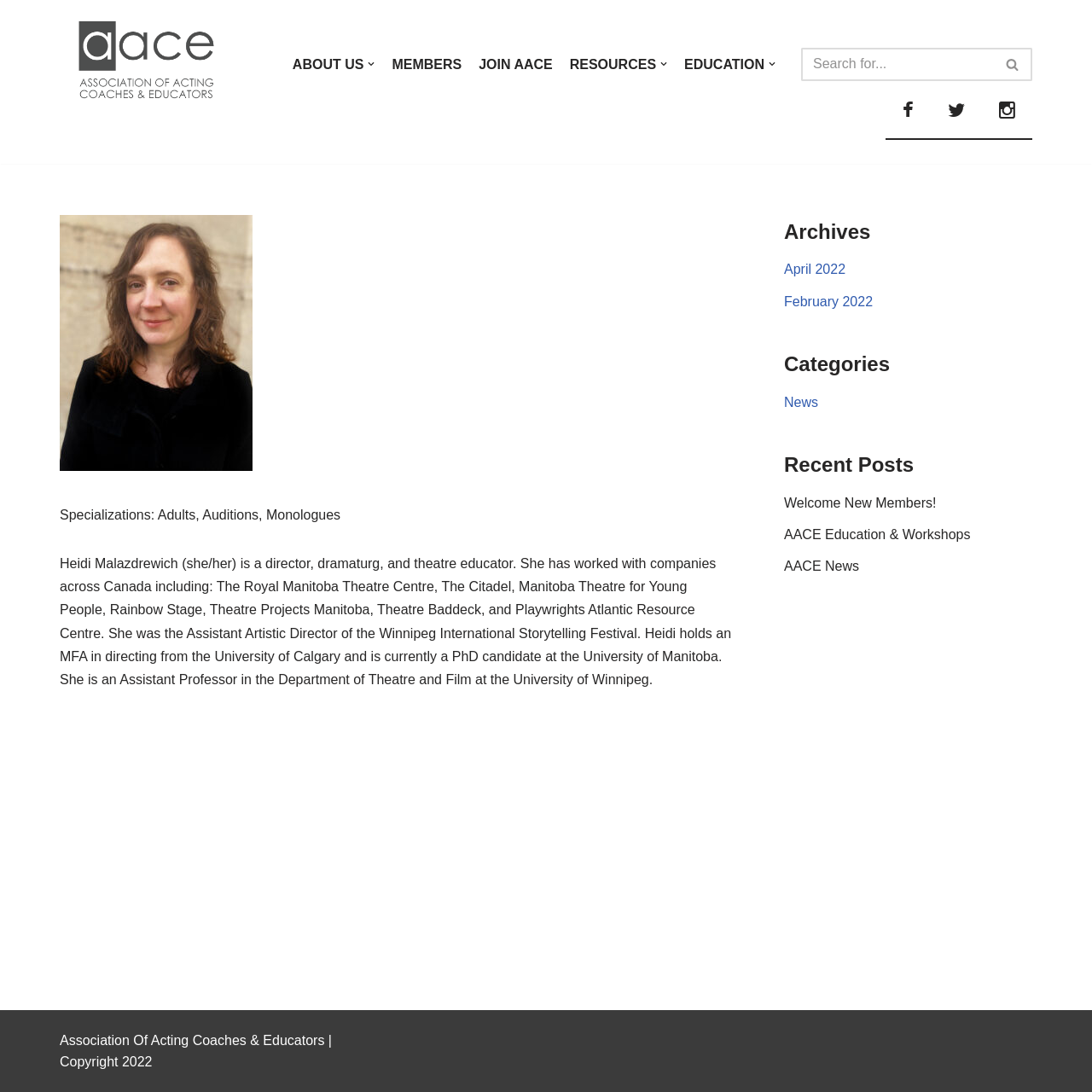Locate the bounding box coordinates of the clickable region to complete the following instruction: "Read the latest news."

[0.718, 0.454, 0.857, 0.467]